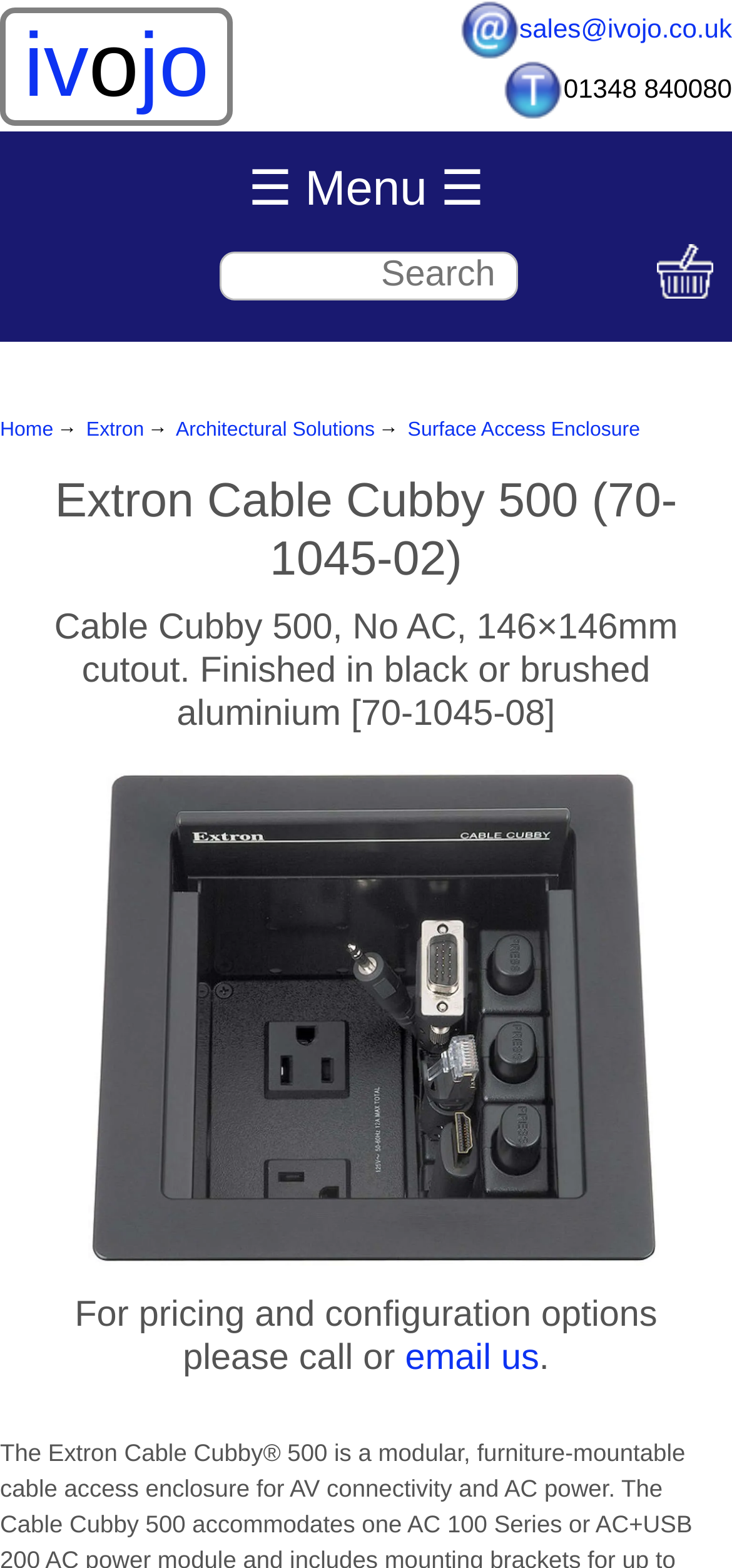Extract the main heading text from the webpage.

Extron Cable Cubby 500 (70-1045-02)